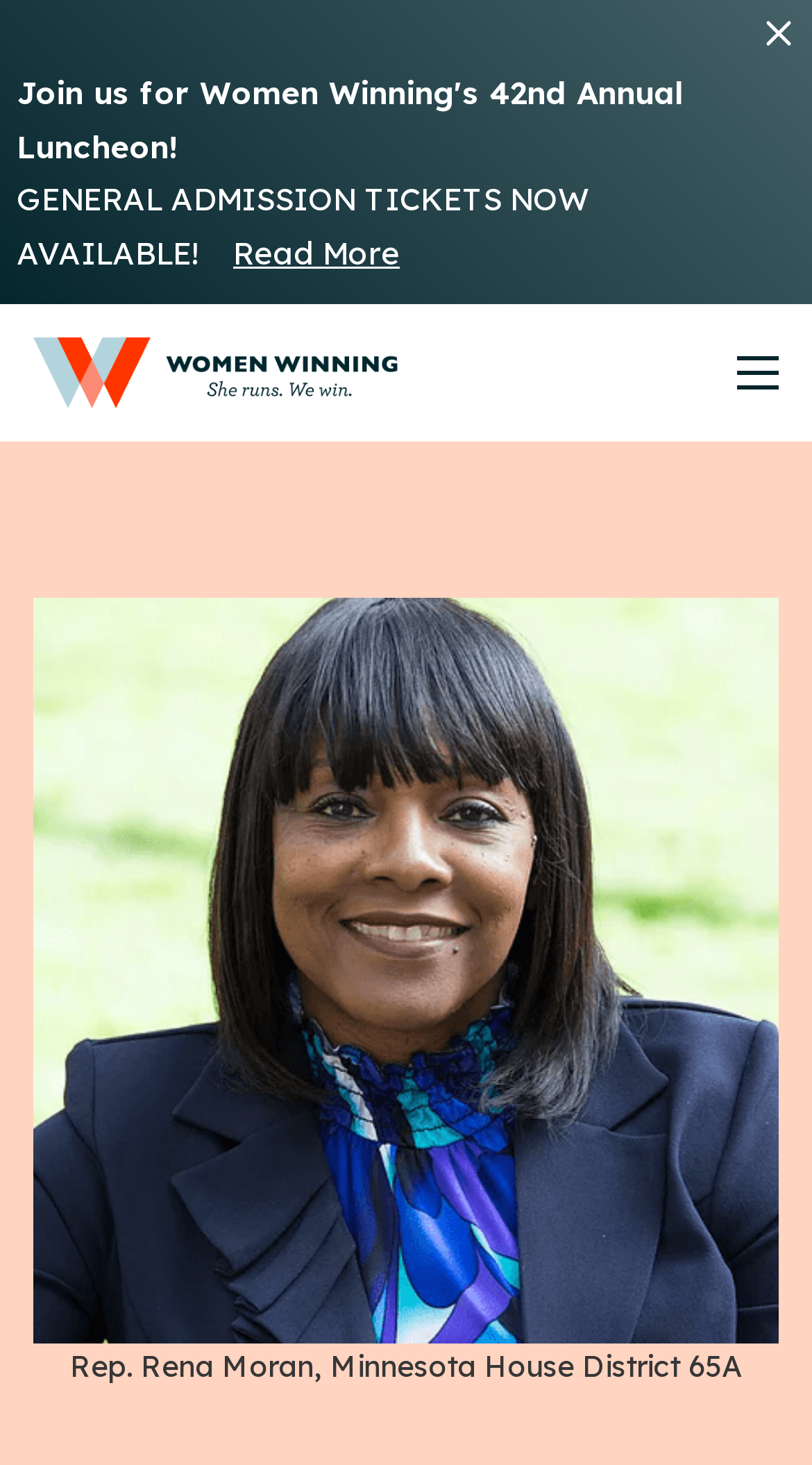Identify the main heading of the webpage and provide its text content.

Trailblazer & Changemakers